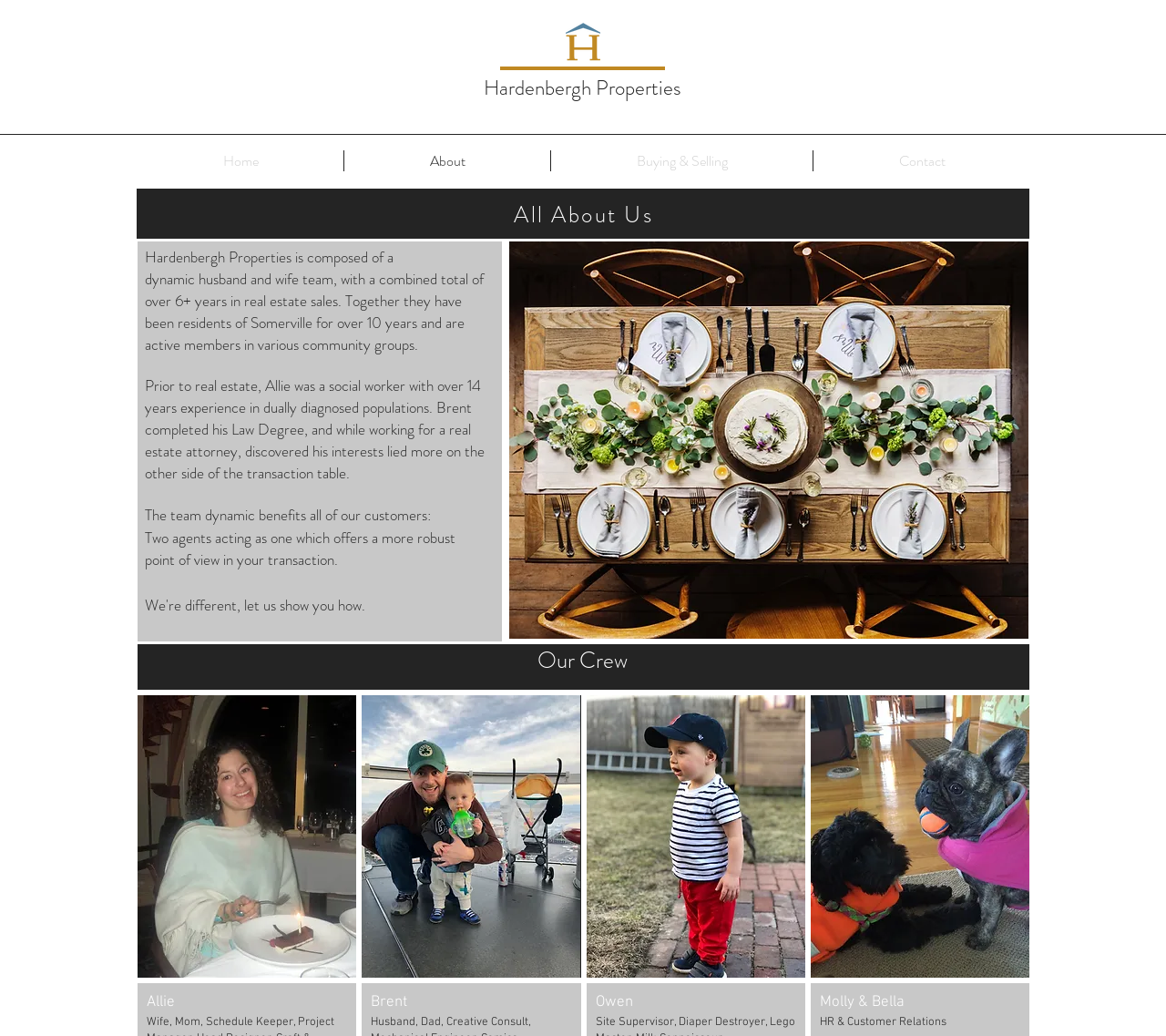Respond with a single word or short phrase to the following question: 
How many members are in the Hardenbergh Properties team?

4